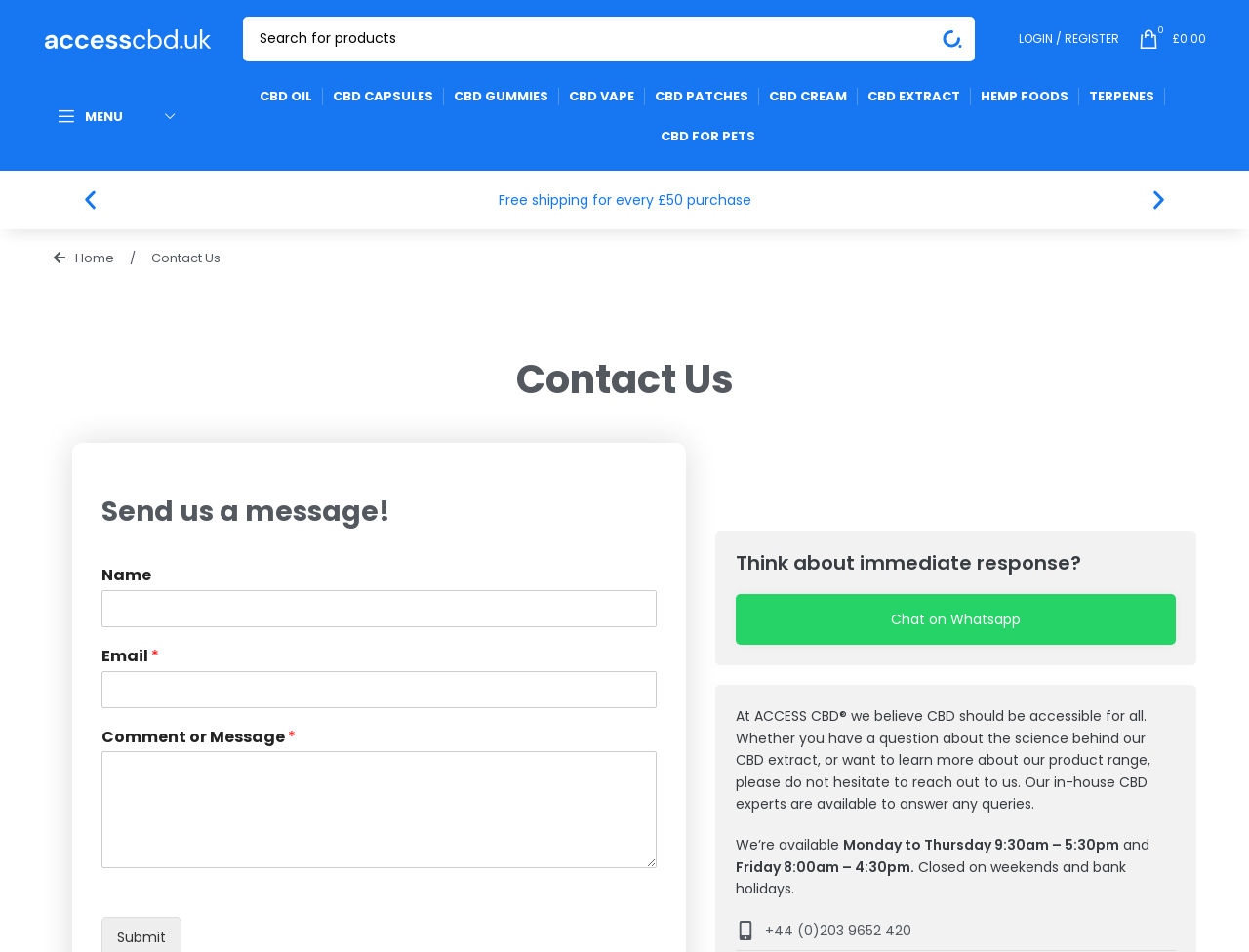Determine the bounding box for the HTML element described here: "0 items £0.00". The coordinates should be given as [left, top, right, bottom] with each number being a float between 0 and 1.

[0.904, 0.02, 0.973, 0.061]